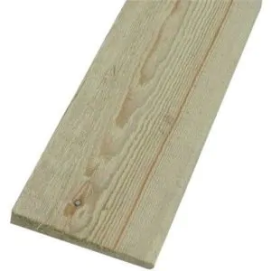What is the purpose of the fencing pale?
Identify the answer in the screenshot and reply with a single word or phrase.

Creating privacy or decorative boundaries